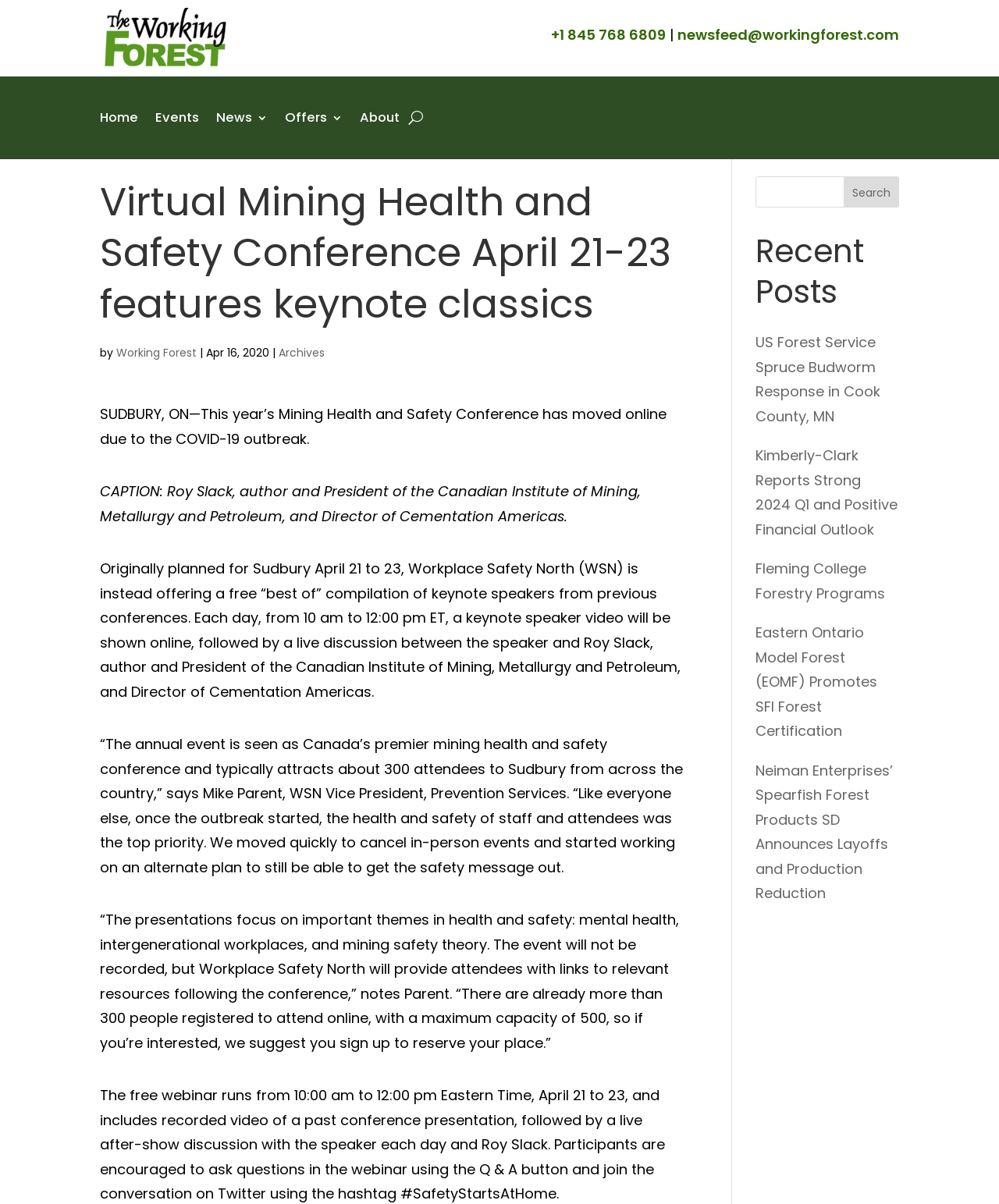Please give a succinct answer using a single word or phrase:
How many keynote speakers will be presented?

Not specified